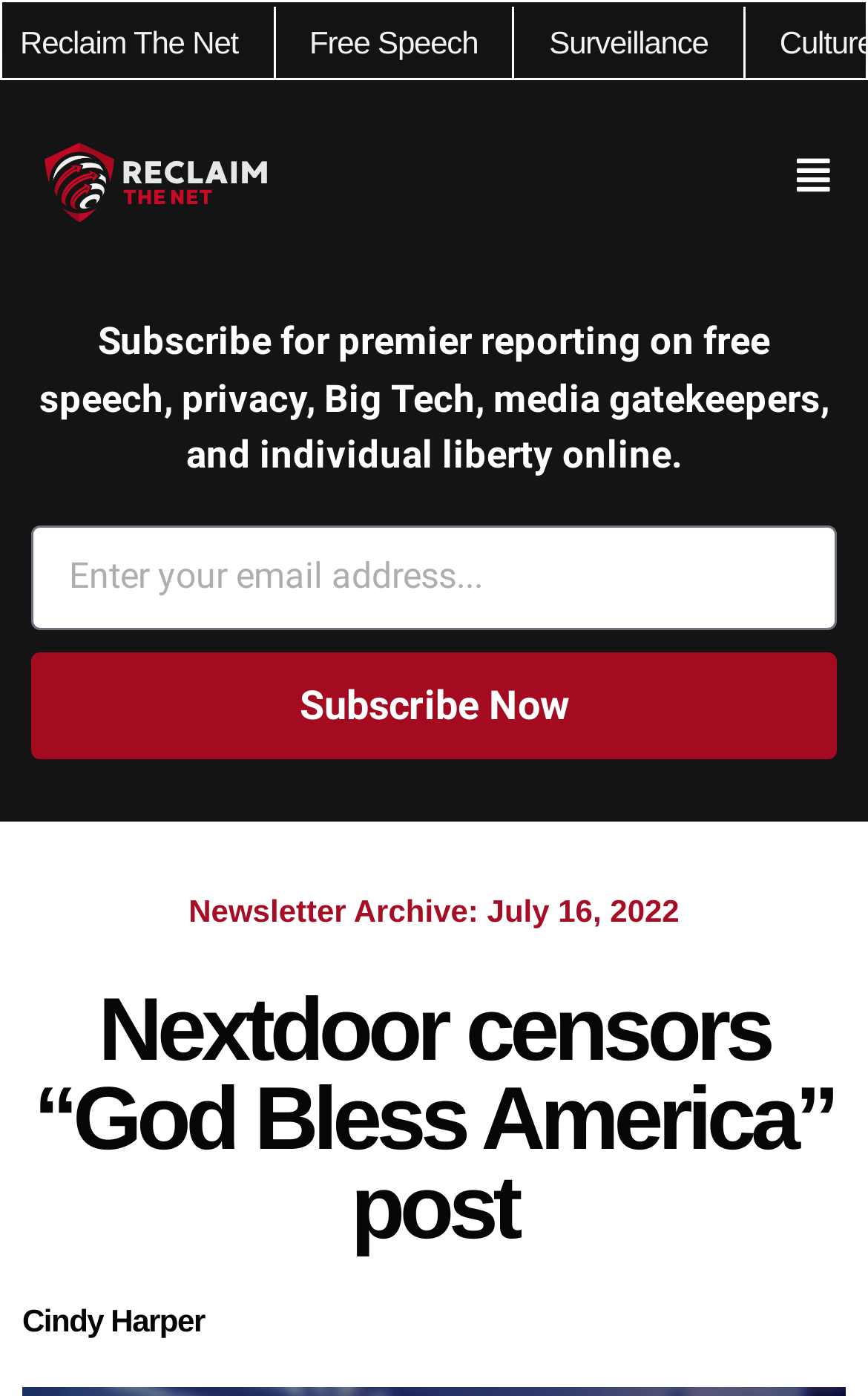Describe every aspect of the webpage in a detailed manner.

This webpage appears to be an article or blog post discussing the topic of censorship on the social media platform Nextdoor. The title of the article is "Nextdoor censors 'God Bless America' post". 

At the top of the page, there are three links: "Reclaim The Net", "Free Speech", and "Surveillance", which are positioned horizontally next to each other. 

Below these links, there are two more links, one on the left side and one on the right side of the page. 

A paragraph of text is located in the middle of the page, which describes the content of the webpage, stating that it provides premier reporting on free speech, privacy, Big Tech, media gatekeepers, and individual liberty online. 

Underneath this text, there is a subscription form where users can enter their email address and click a "Subscribe Now" button to receive newsletters. 

Further down the page, there is a section labeled "Newsletter Archive" with a date "July 16, 2022" listed below it. 

The main content of the article is located at the bottom of the page, with a heading that repeats the title of the article. The article appears to be written by Cindy Harper, as her name is listed below the heading.